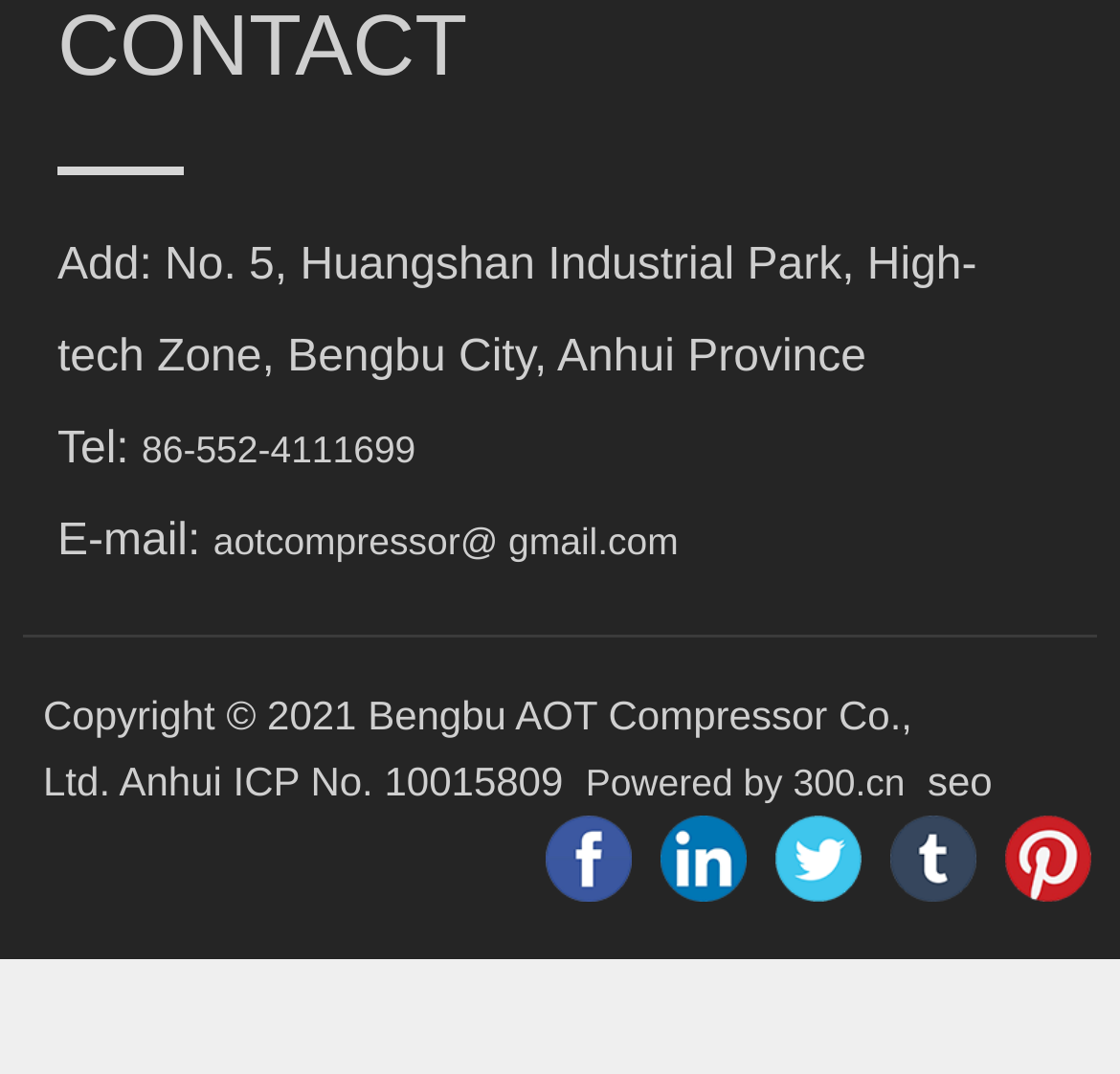Please specify the bounding box coordinates for the clickable region that will help you carry out the instruction: "Send an email to the company".

[0.19, 0.483, 0.606, 0.523]